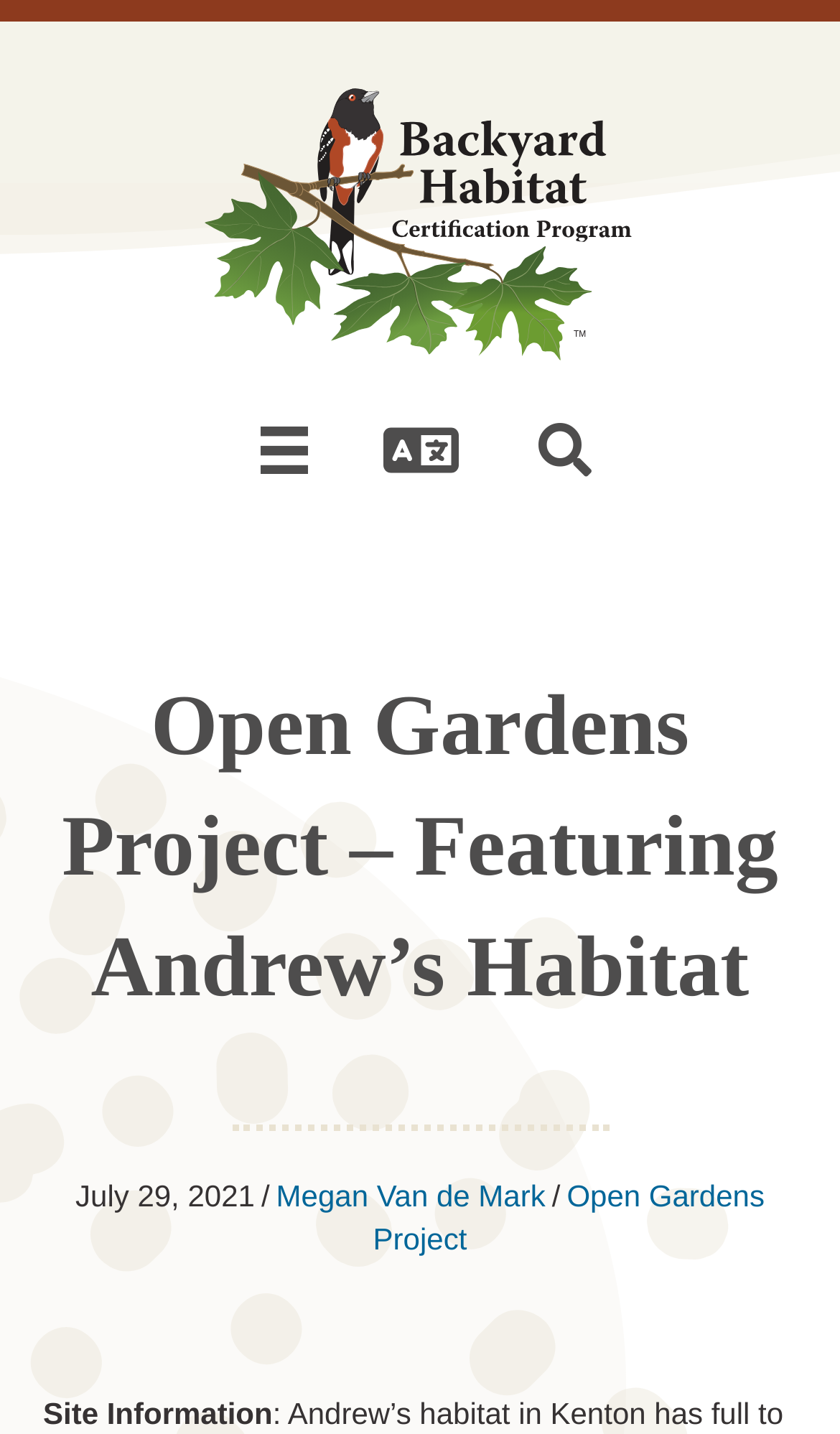Given the element description Open Gardens Project, specify the bounding box coordinates of the corresponding UI element in the format (top-left x, top-left y, bottom-right x, bottom-right y). All values must be between 0 and 1.

[0.444, 0.822, 0.91, 0.876]